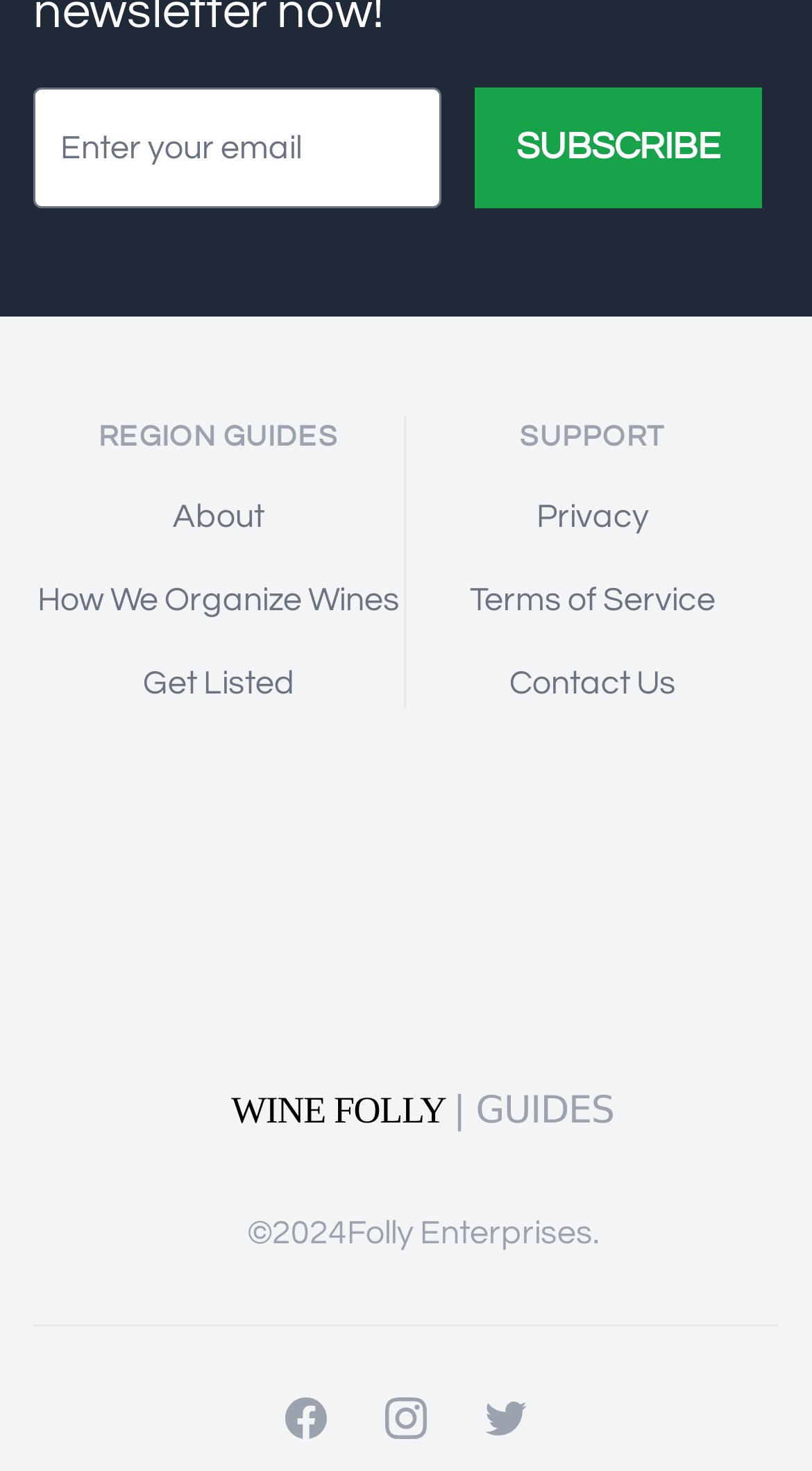Please provide a detailed answer to the question below based on the screenshot: 
How many main sections are available?

There are two main sections available, which are 'REGION GUIDES' and 'SUPPORT', each with its own set of links and subheadings.